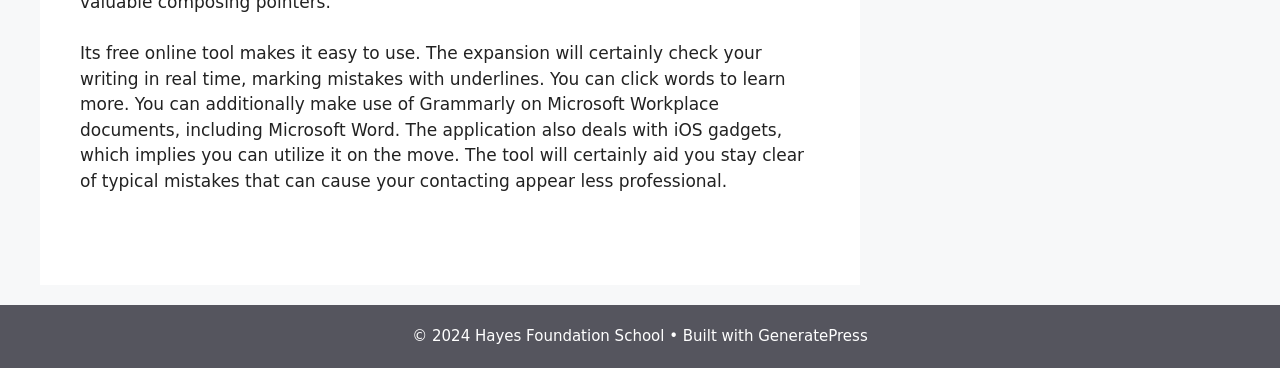Determine the bounding box coordinates in the format (top-left x, top-left y, bottom-right x, bottom-right y). Ensure all values are floating point numbers between 0 and 1. Identify the bounding box of the UI element described by: GeneratePress

[0.592, 0.889, 0.678, 0.938]